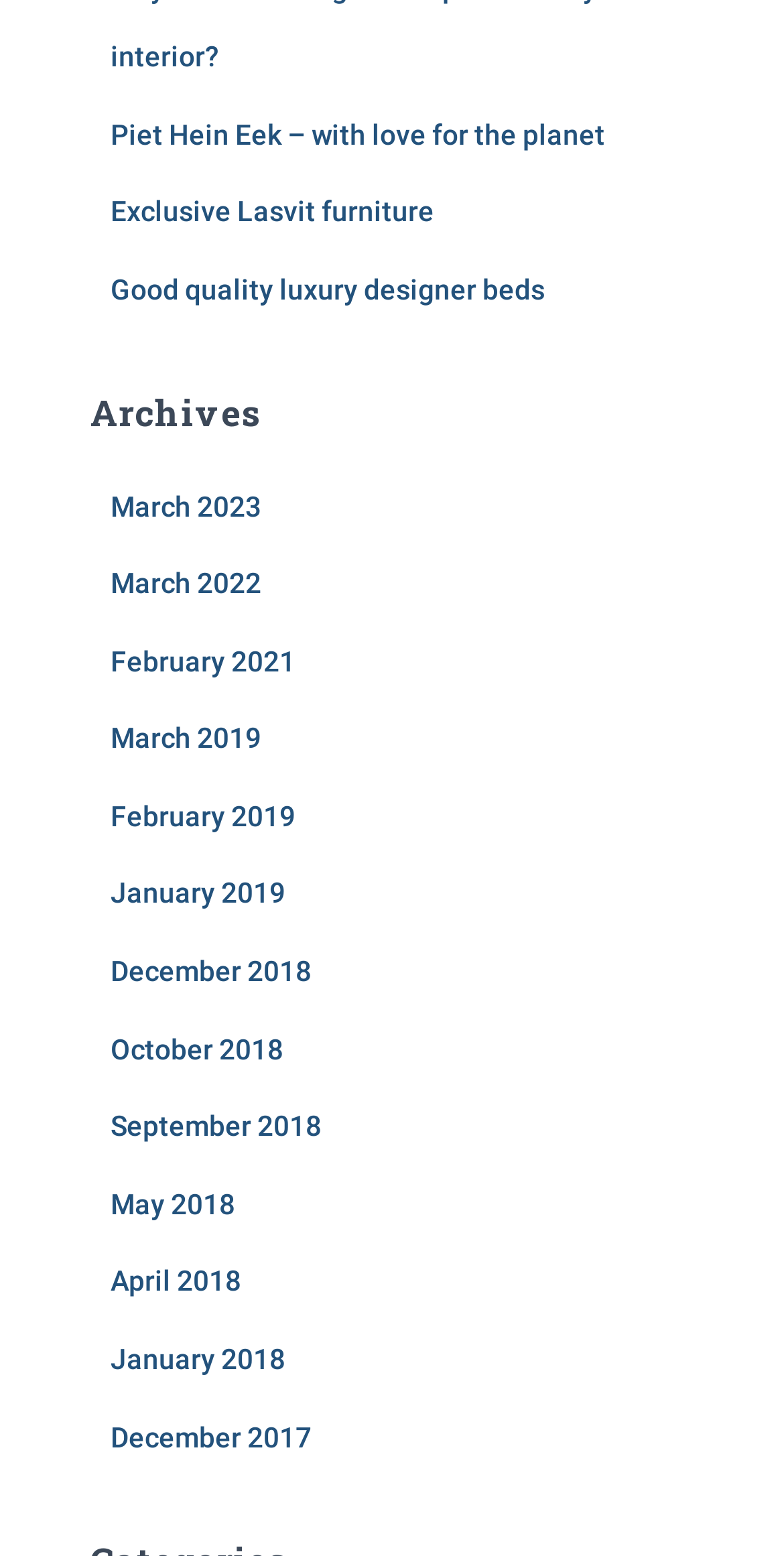Determine the bounding box coordinates for the area you should click to complete the following instruction: "Check posts from December 2017".

[0.141, 0.913, 0.397, 0.934]